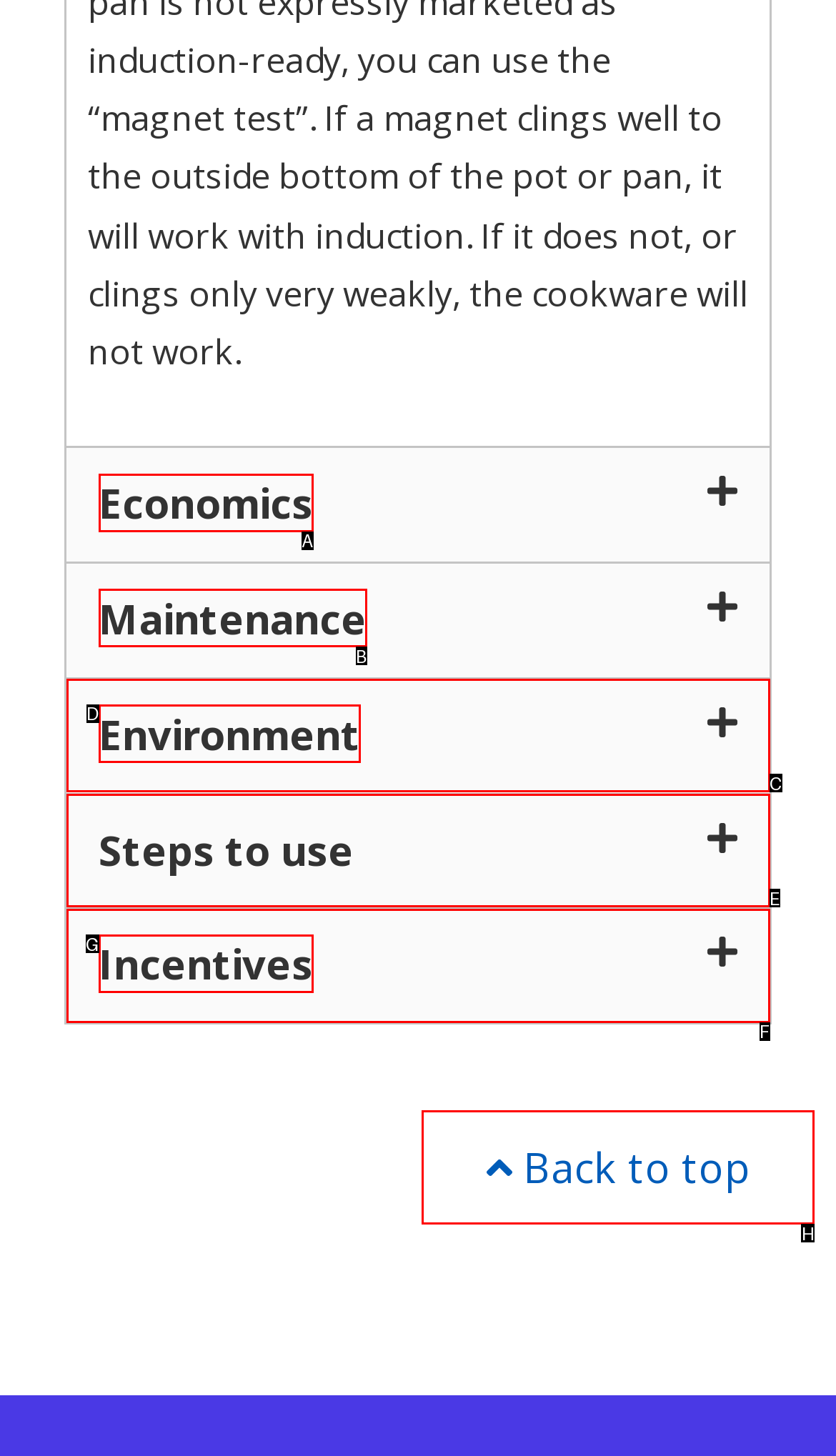Which UI element should you click on to achieve the following task: Click the Back to top link? Provide the letter of the correct option.

H